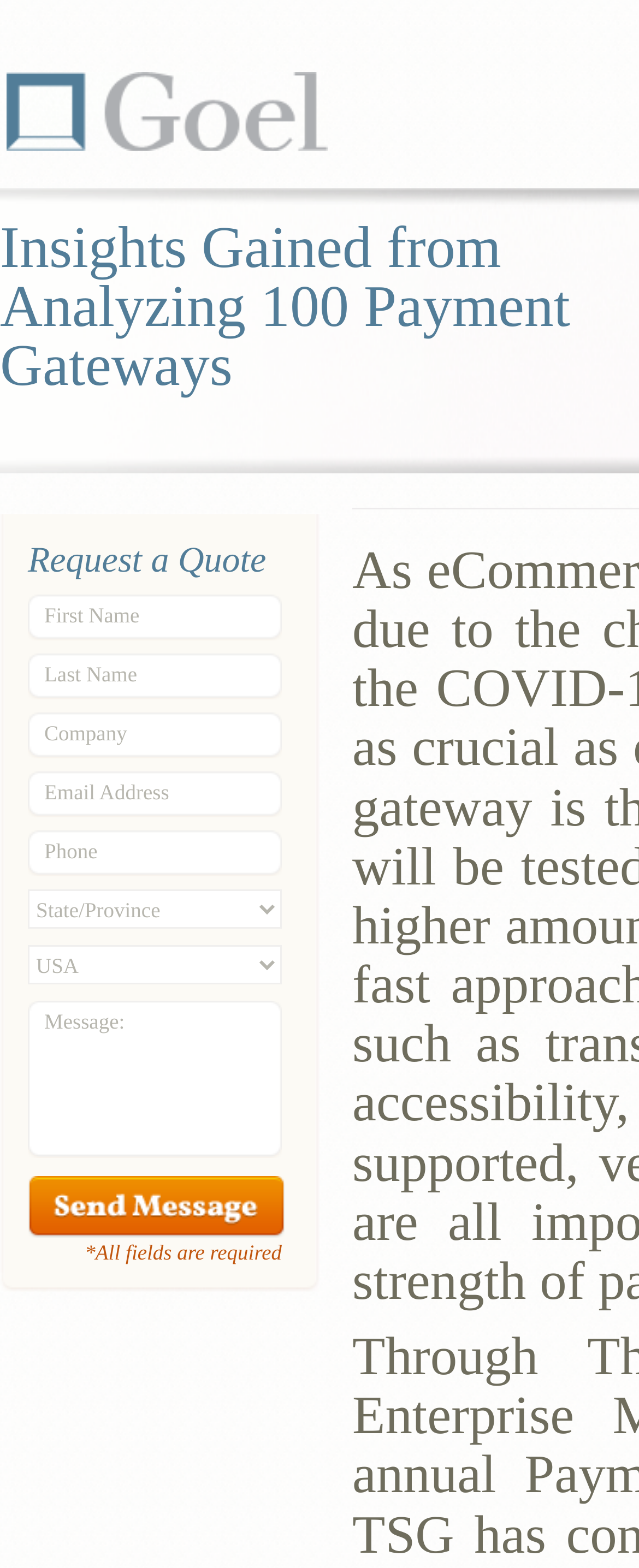Based on what you see in the screenshot, provide a thorough answer to this question: What is the purpose of the form on this webpage?

Based on the webpage, there is a form with fields such as First Name, Last Name, Company, Email Address, Phone, and Message. The form also has a Submit button. The purpose of this form is to request a quote, as indicated by the heading 'Request a Quote' above the form.